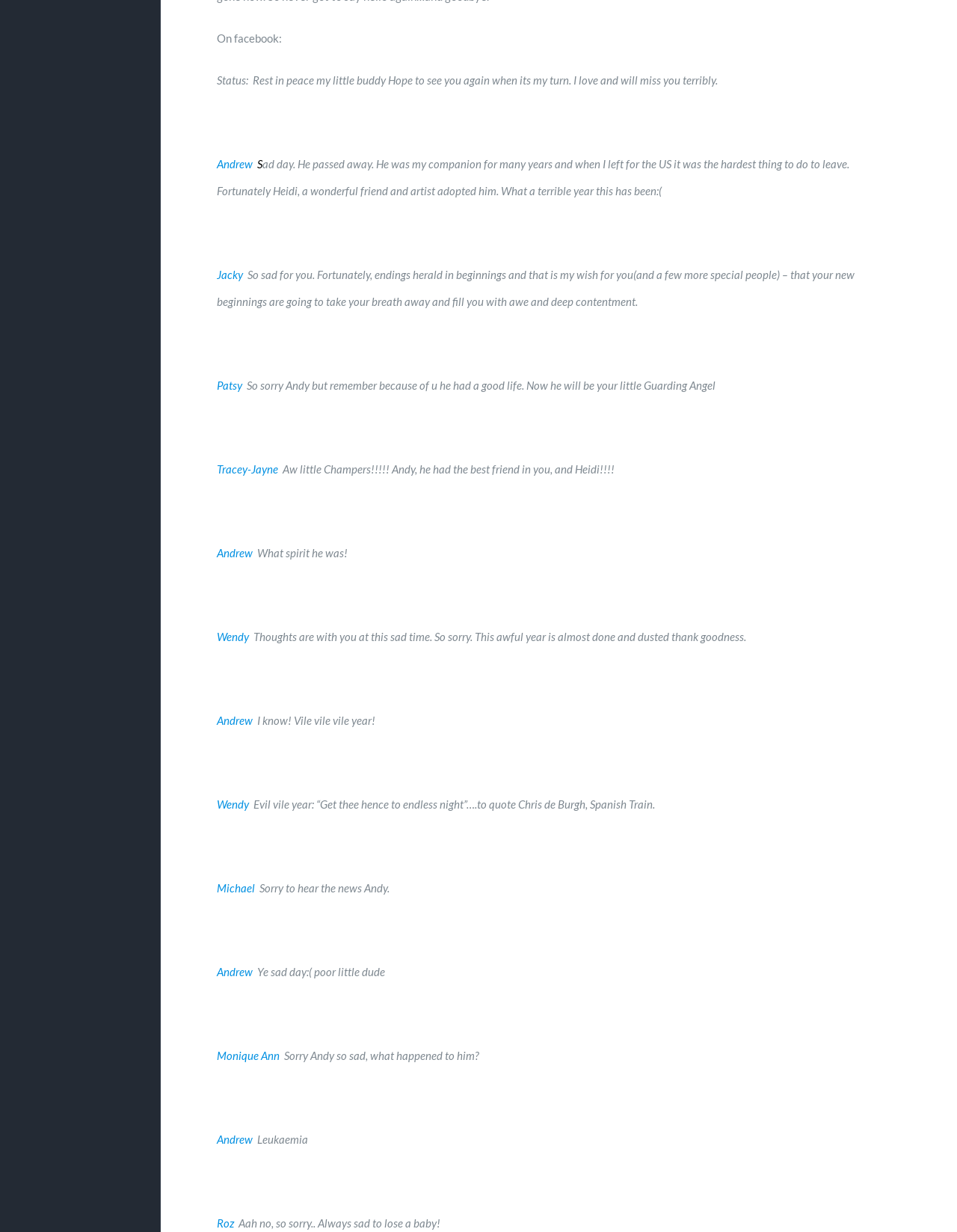Locate the bounding box of the UI element based on this description: "AI 写作". Provide four float numbers between 0 and 1 as [left, top, right, bottom].

None